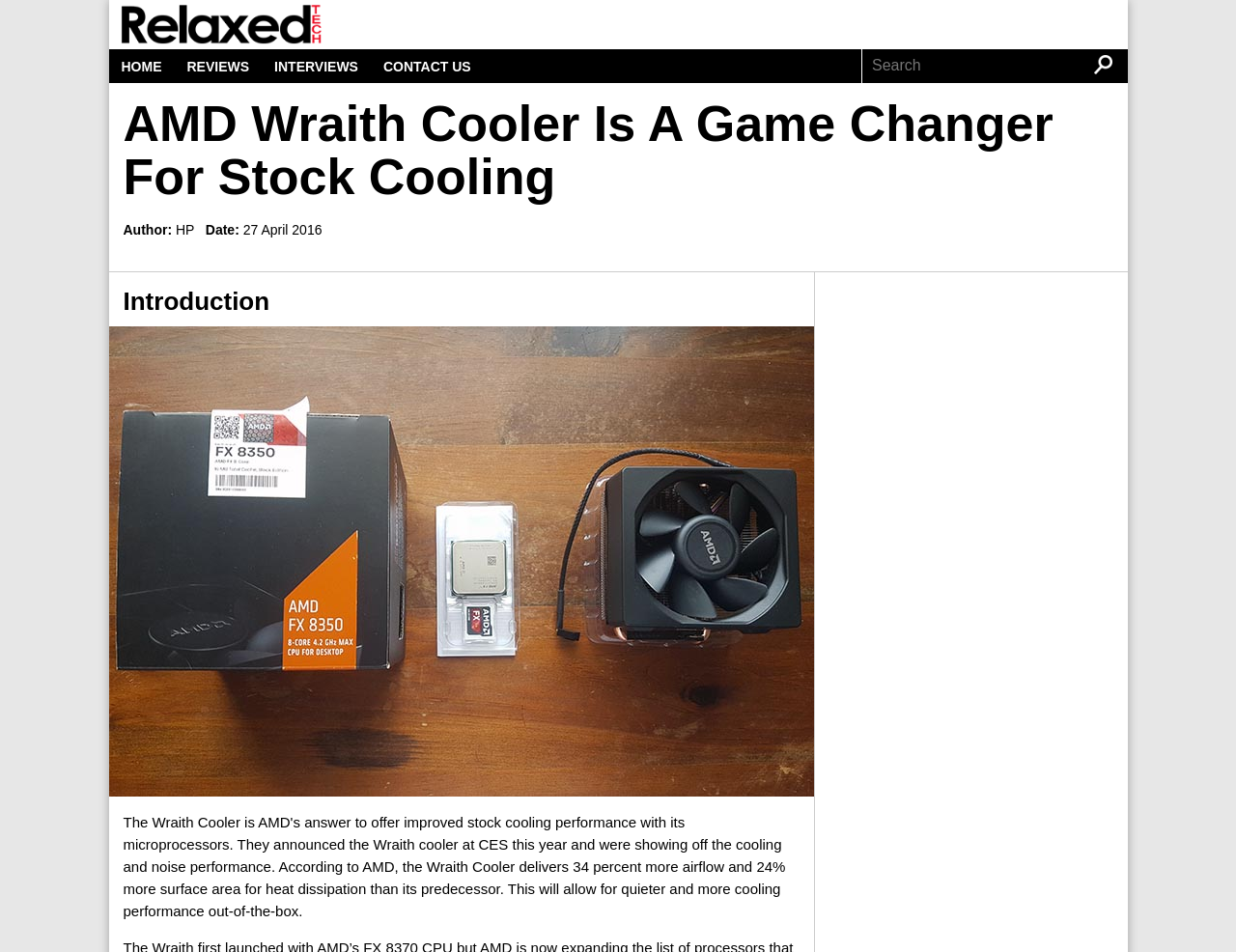Based on the visual content of the image, answer the question thoroughly: What is the date of the review?

The date of the review can be found in the StaticText element '27 April 2016' which is a child of the time element.